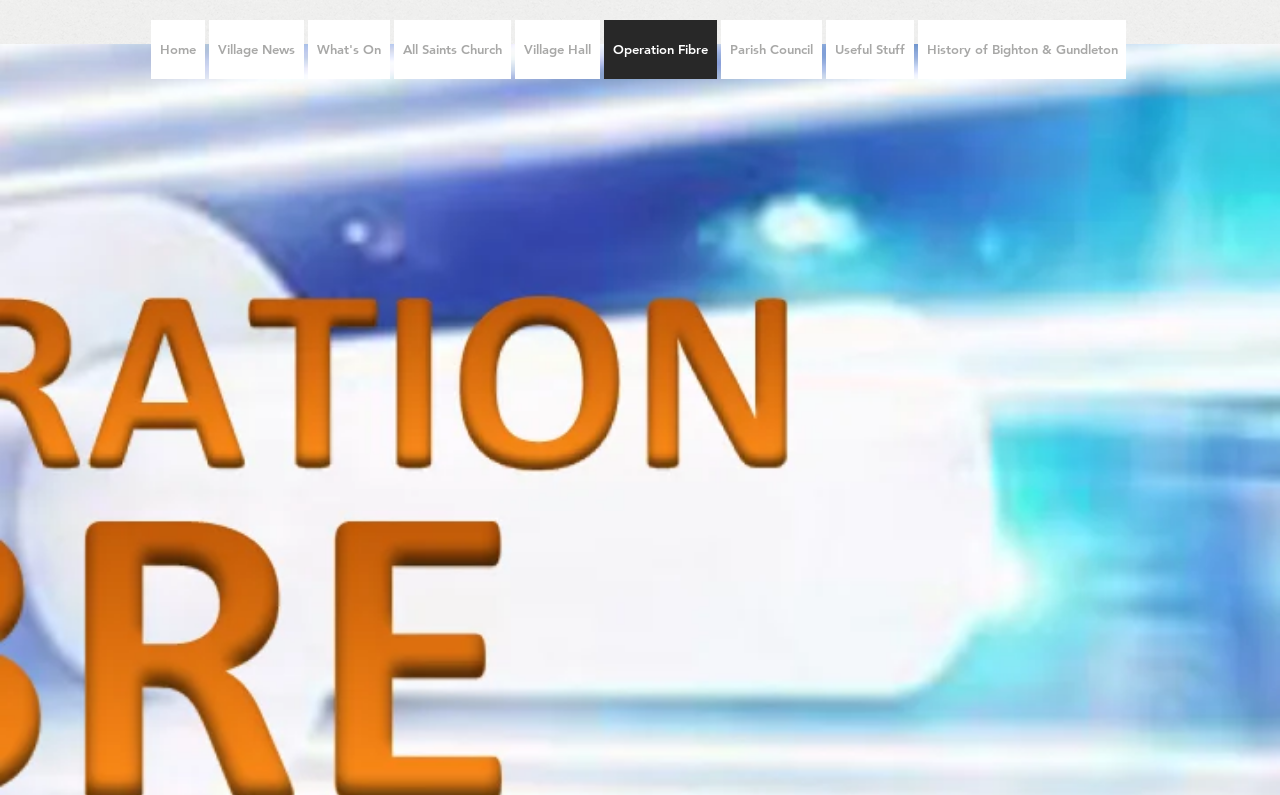Show the bounding box coordinates for the HTML element described as: "History of Bighton & Gundleton".

[0.717, 0.025, 0.88, 0.099]